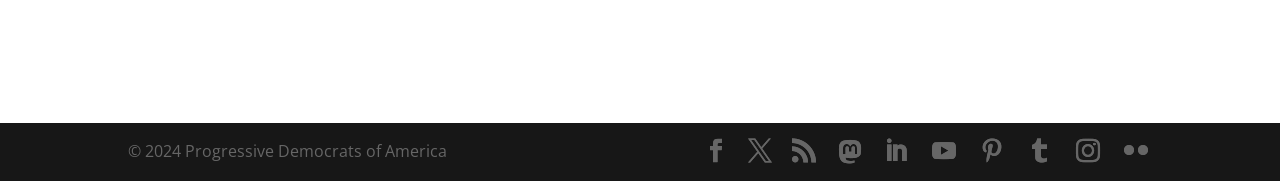What is the purpose of the links?
Look at the webpage screenshot and answer the question with a detailed explanation.

Based on the context of the links and their corresponding social media platform names, I inferred that the purpose of the links is to connect users to the organization's official social media profiles.